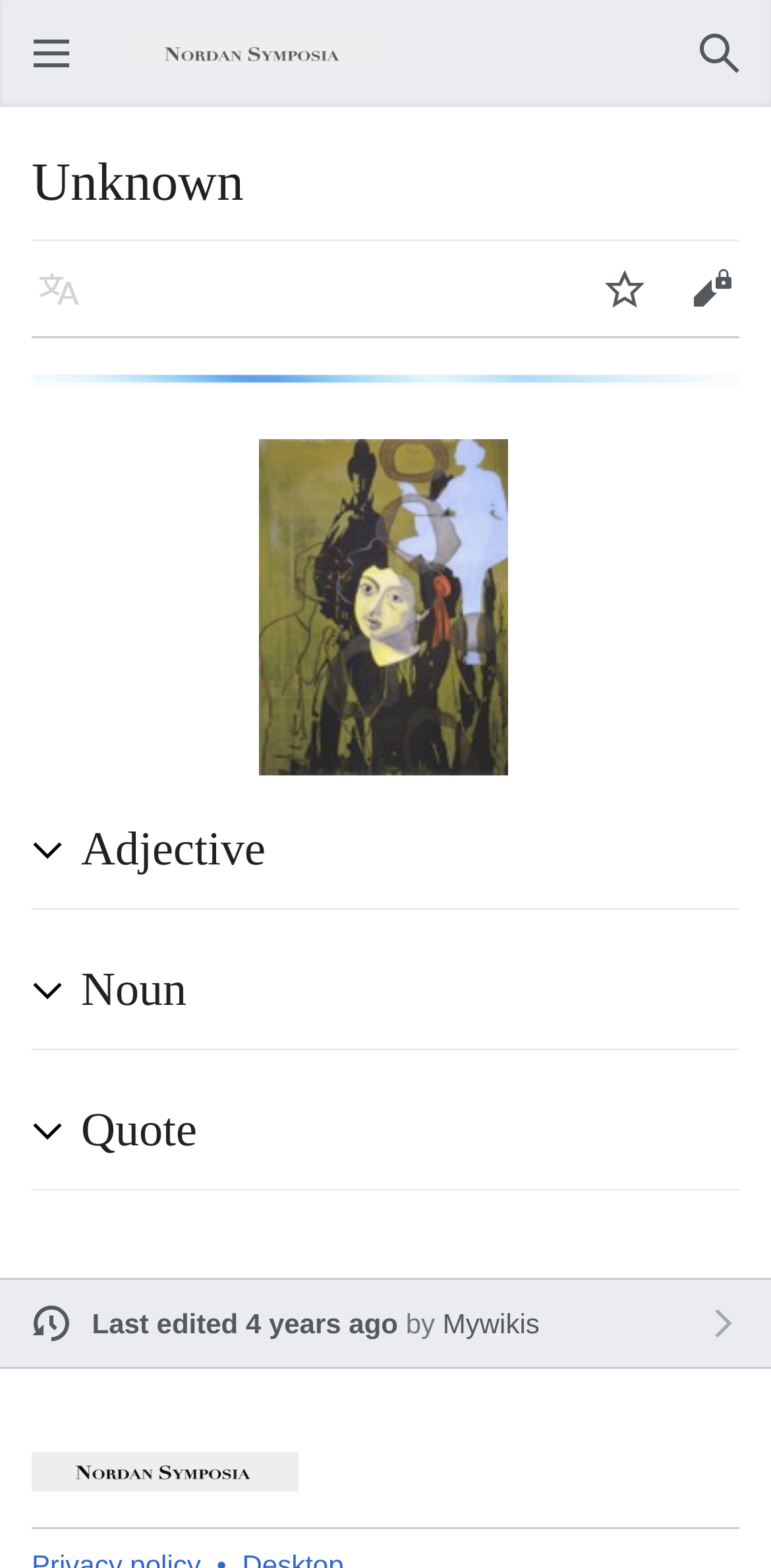Can you show the bounding box coordinates of the region to click on to complete the task described in the instruction: "Read Privacy Policy"?

None